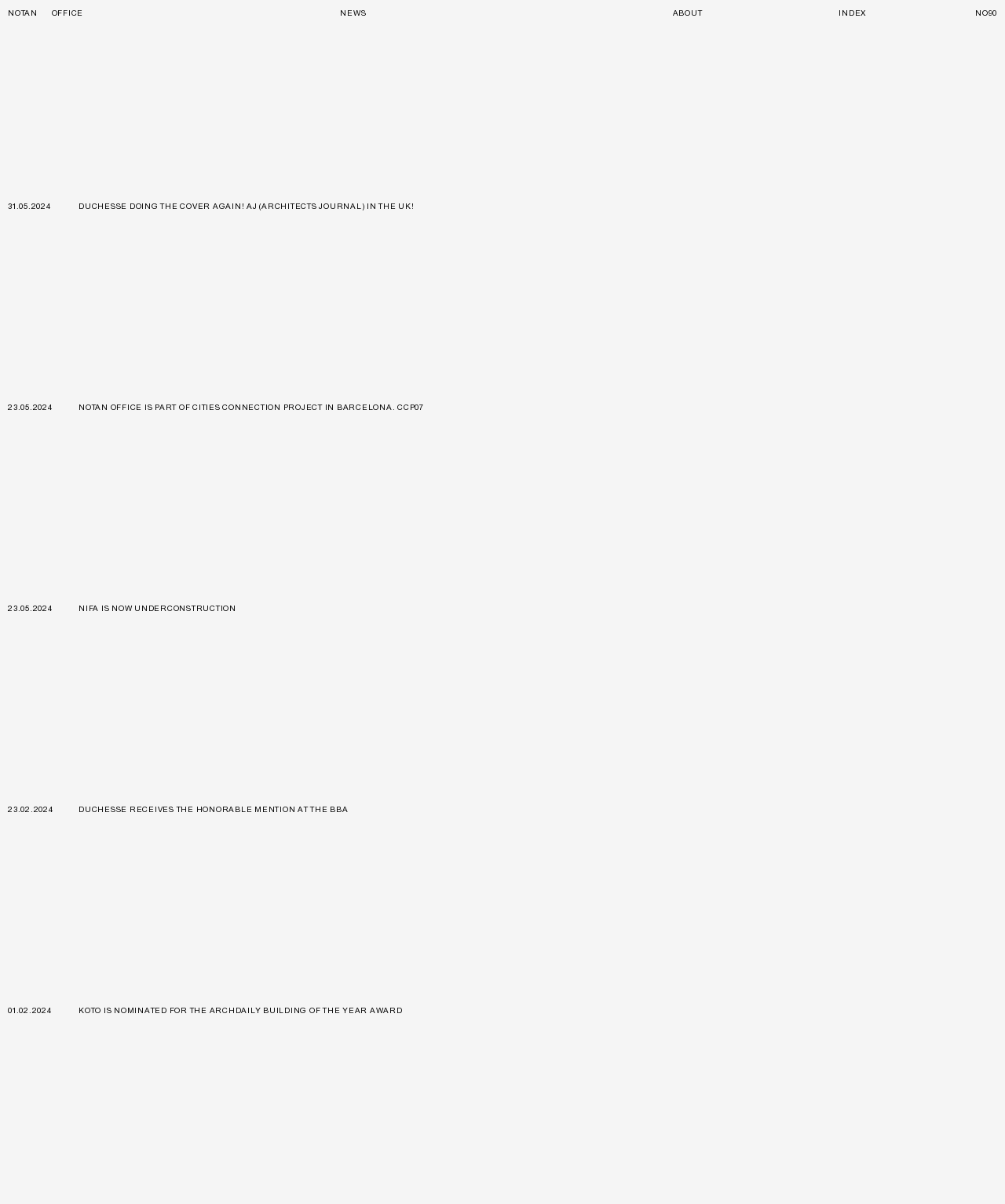Please reply to the following question with a single word or a short phrase:
What is the name of the project mentioned in the news on 23.05.2024?

CITIES CONNECTION PROJECT